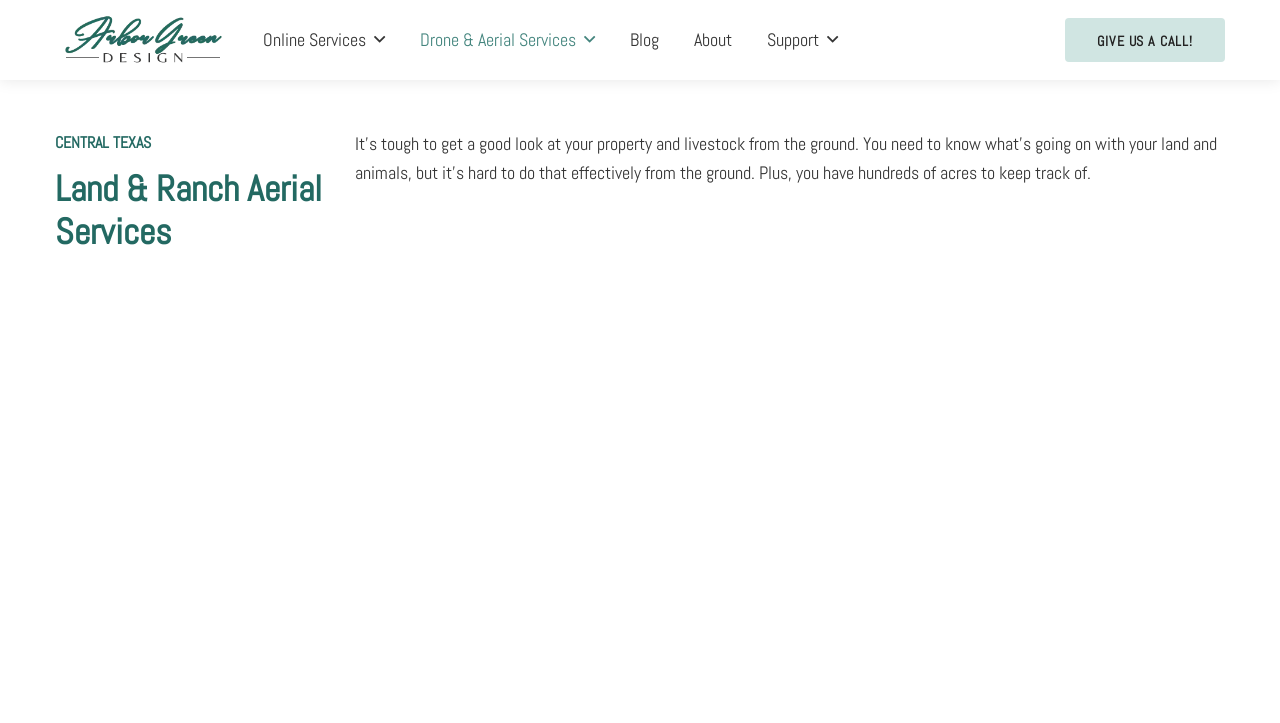Determine the main headline of the webpage and provide its text.

Land & Ranch Aerial Services